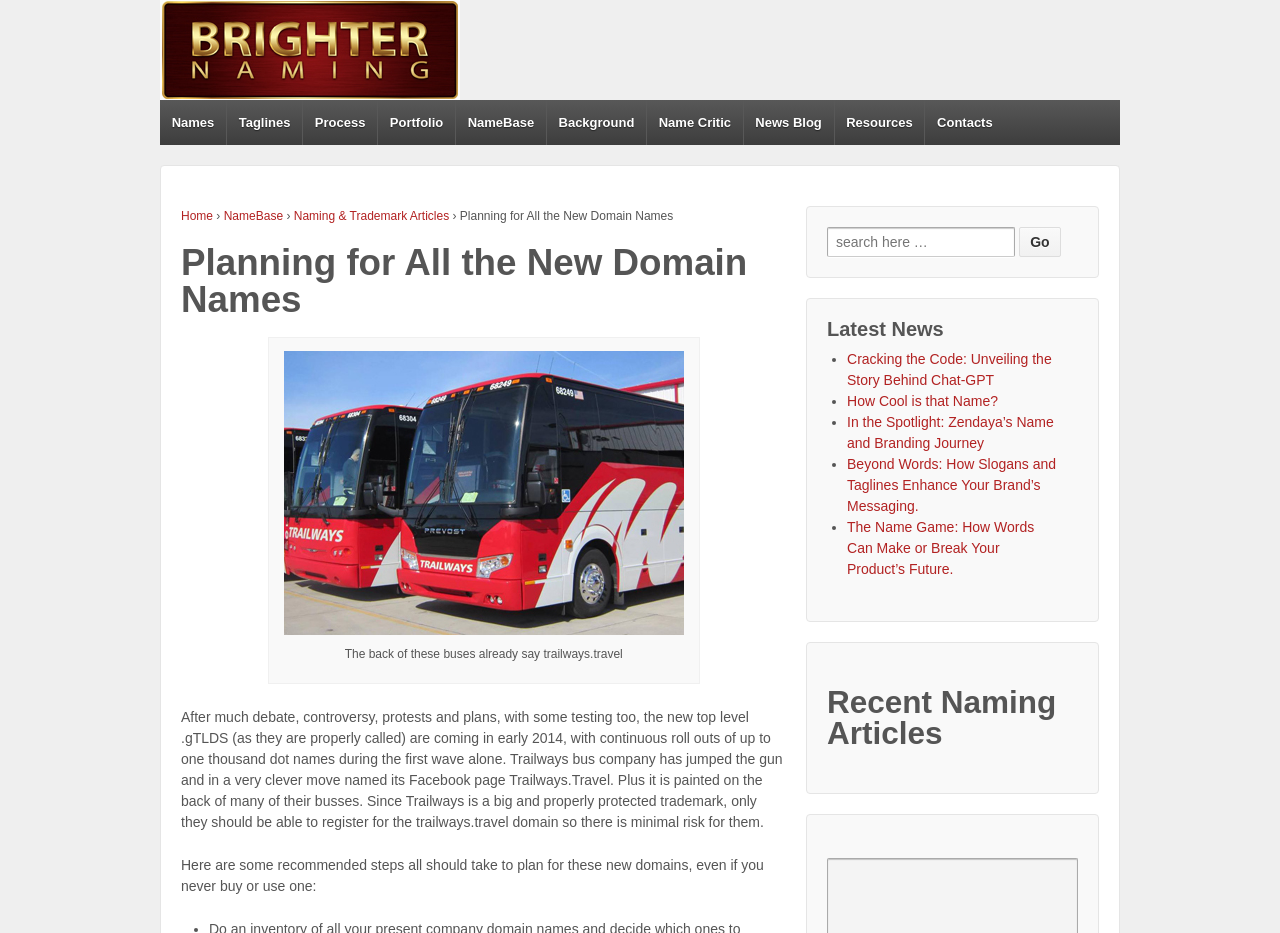Please identify the bounding box coordinates of the element that needs to be clicked to perform the following instruction: "Click the CONTACT link".

None